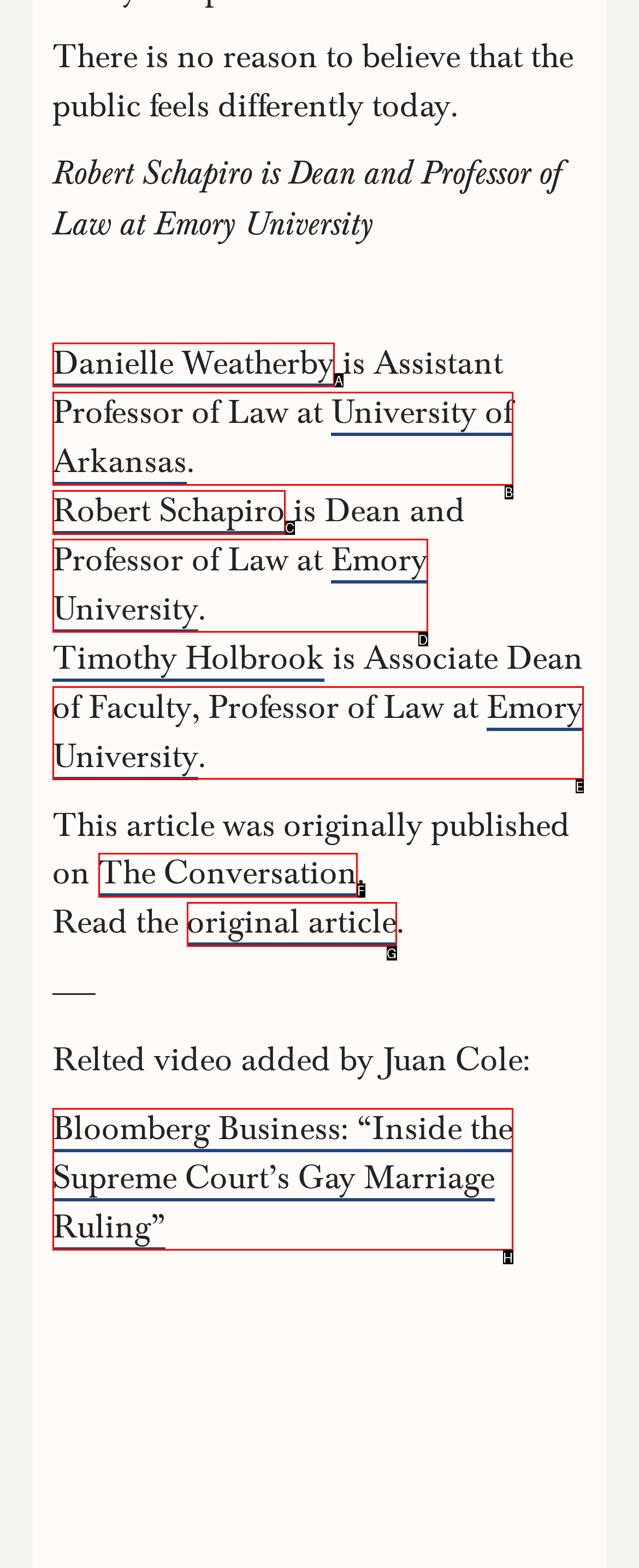Assess the description: Disclaimer and select the option that matches. Provide the letter of the chosen option directly from the given choices.

None